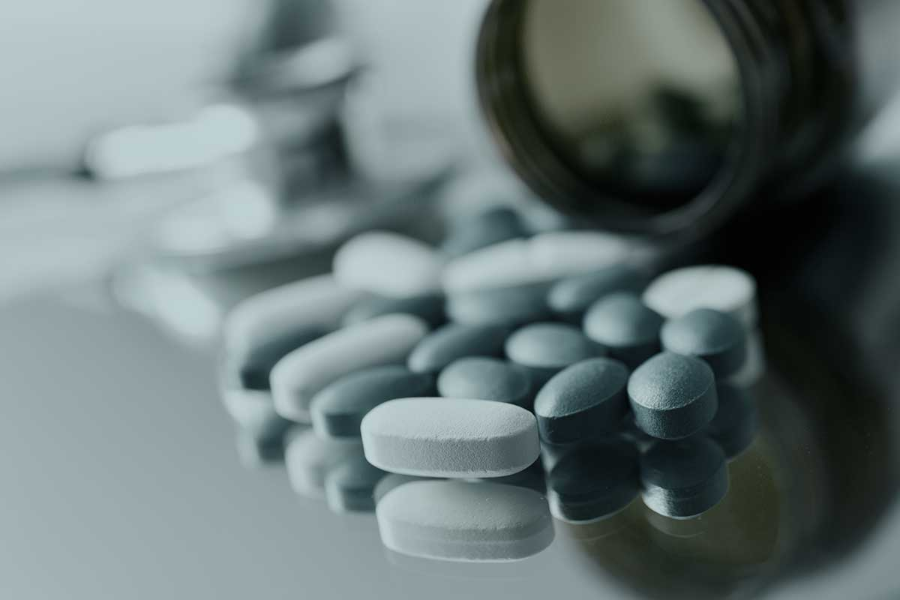Please provide a one-word or phrase answer to the question: 
What is the law firm's location?

Bronx